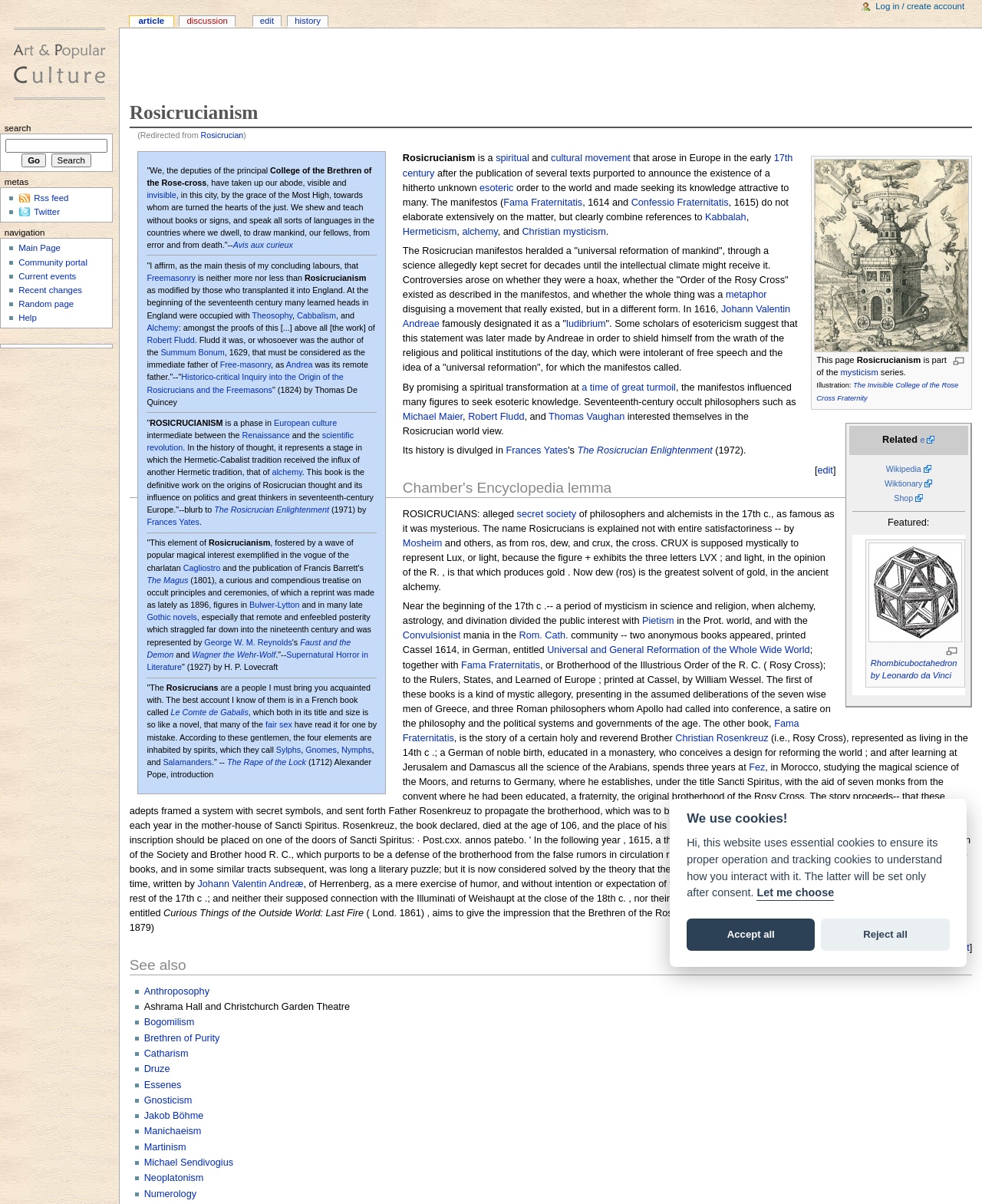Could you provide the bounding box coordinates for the portion of the screen to click to complete this instruction: "Click the link to Rosicrucian"?

[0.204, 0.108, 0.248, 0.116]